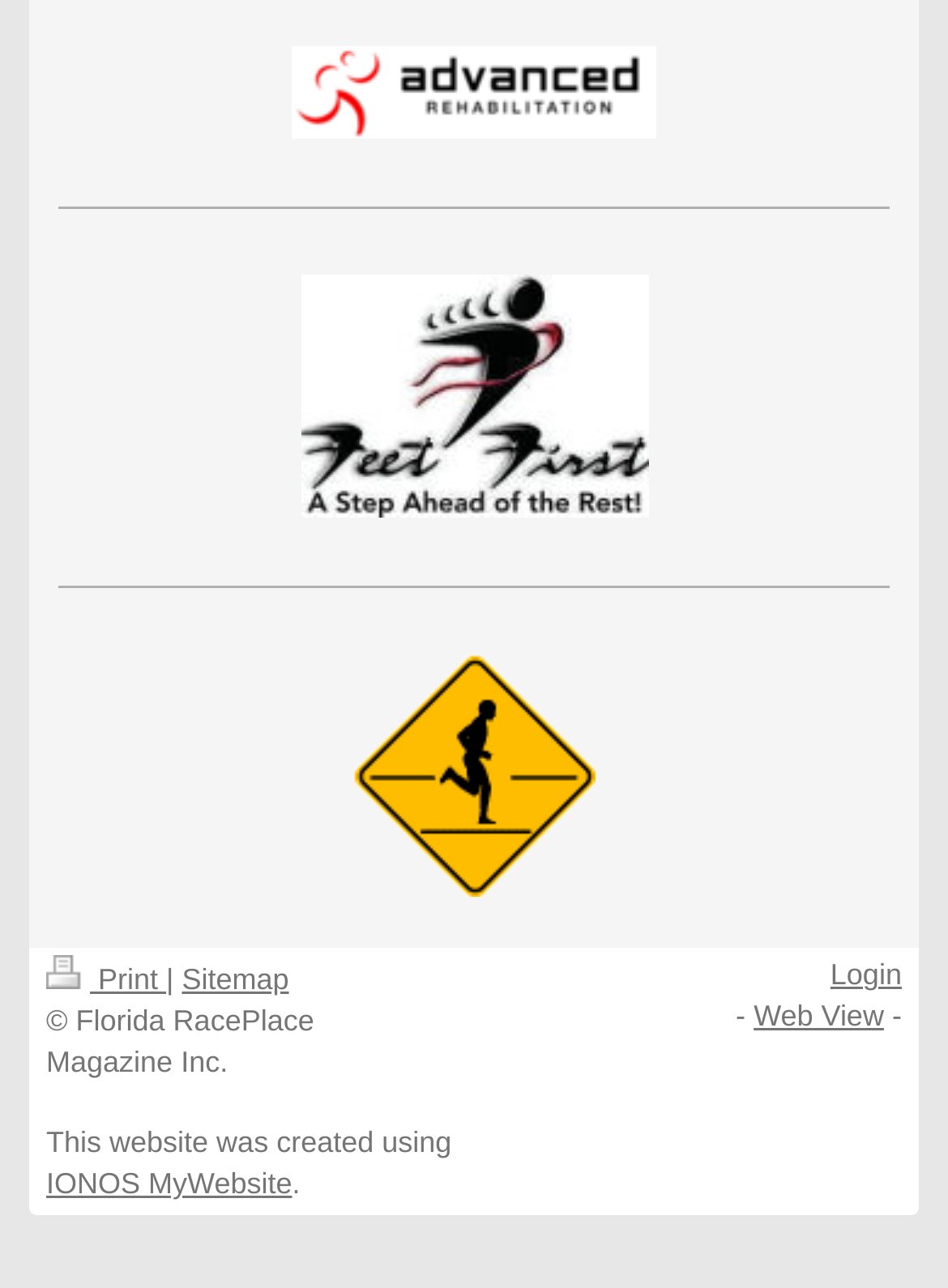What is the copyright information?
Deliver a detailed and extensive answer to the question.

I found the StaticText element with the content '© Florida RacePlace' and another StaticText element with the content 'Magazine Inc.' adjacent to it. Therefore, the copyright information is 'Florida RacePlace Magazine Inc.'.